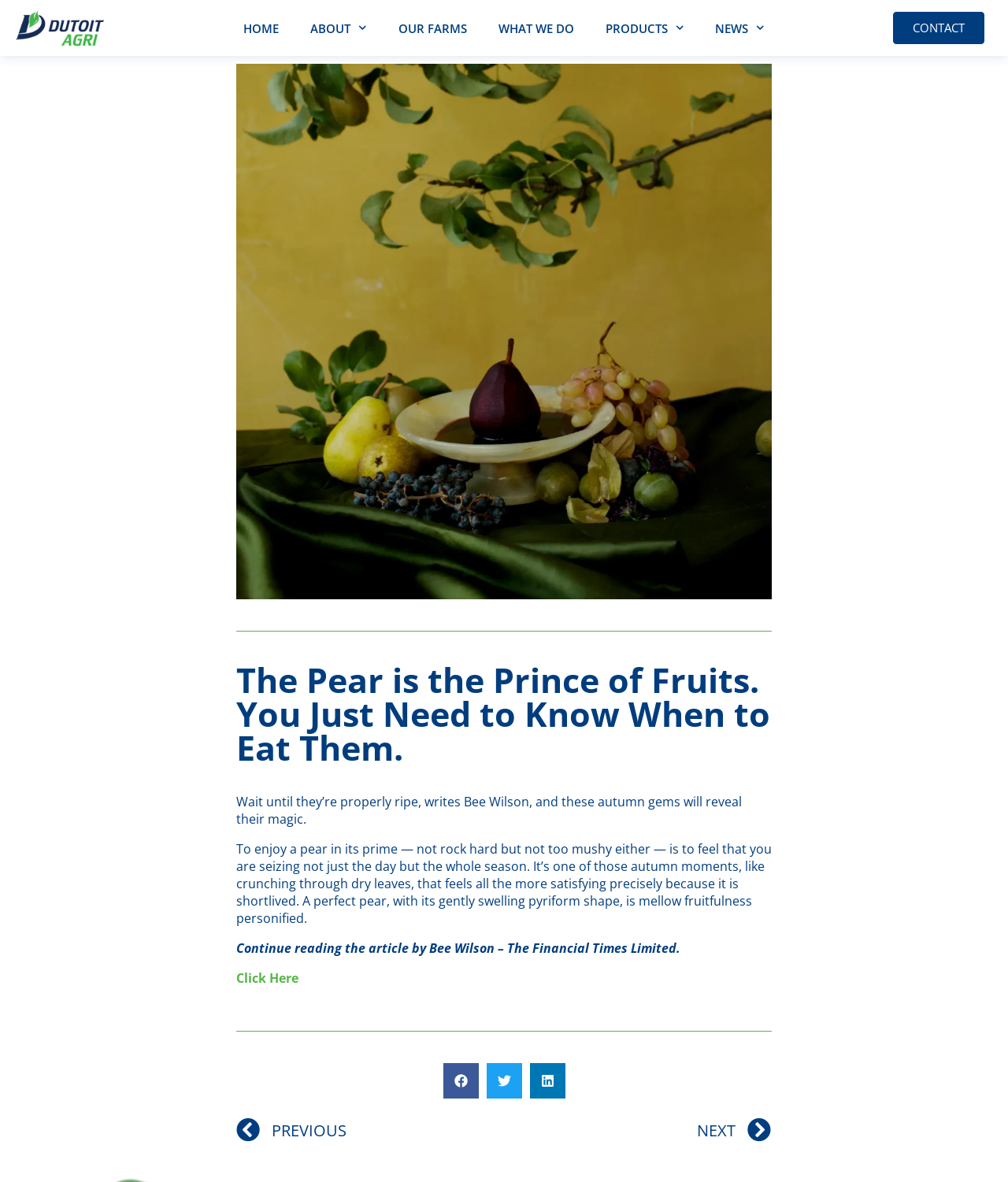Identify the bounding box coordinates for the region of the element that should be clicked to carry out the instruction: "Share on facebook". The bounding box coordinates should be four float numbers between 0 and 1, i.e., [left, top, right, bottom].

[0.439, 0.899, 0.475, 0.929]